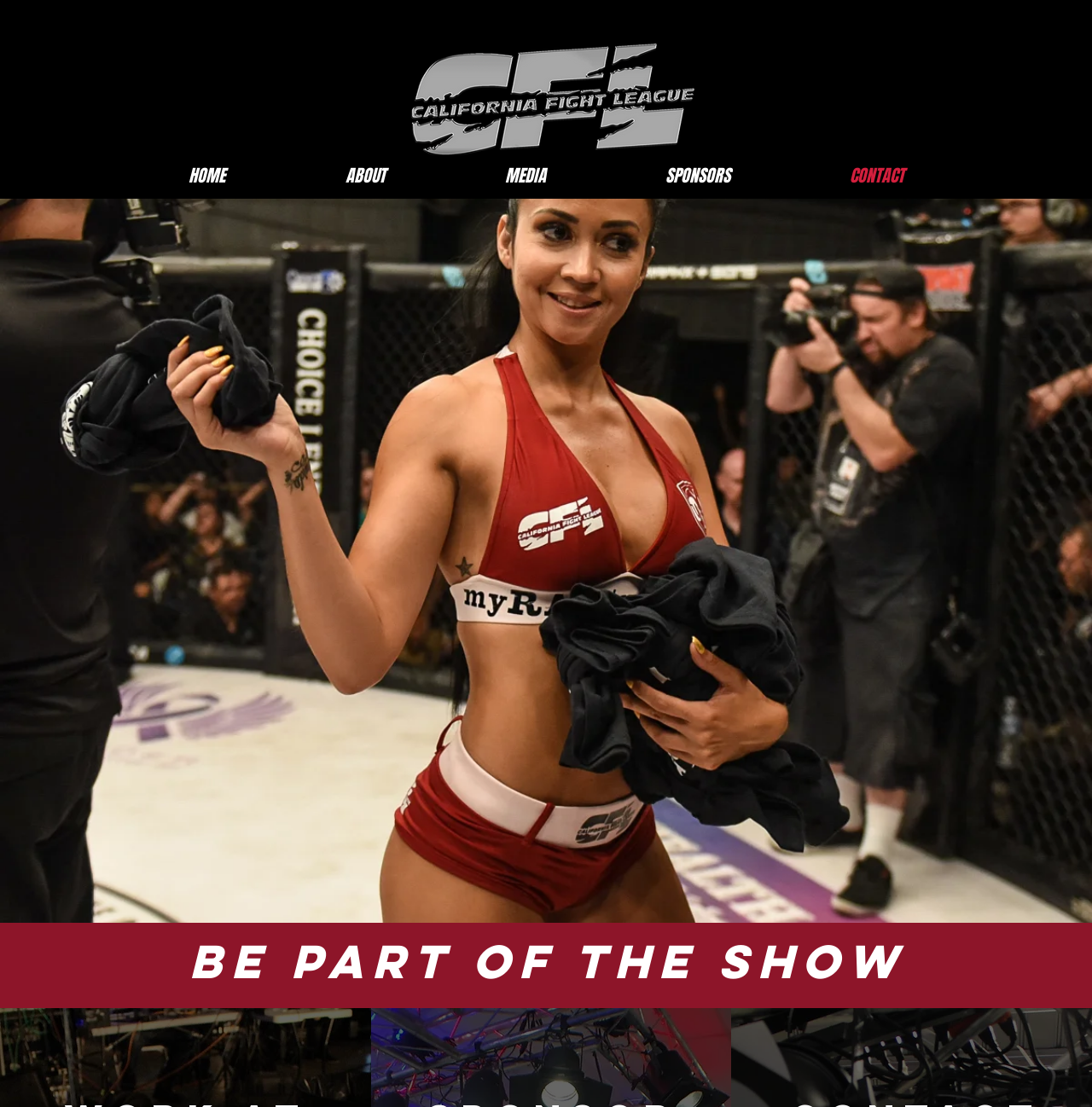Identify the bounding box for the given UI element using the description provided. Coordinates should be in the format (top-left x, top-left y, bottom-right x, bottom-right y) and must be between 0 and 1. Here is the description: MEDIA

[0.408, 0.144, 0.555, 0.174]